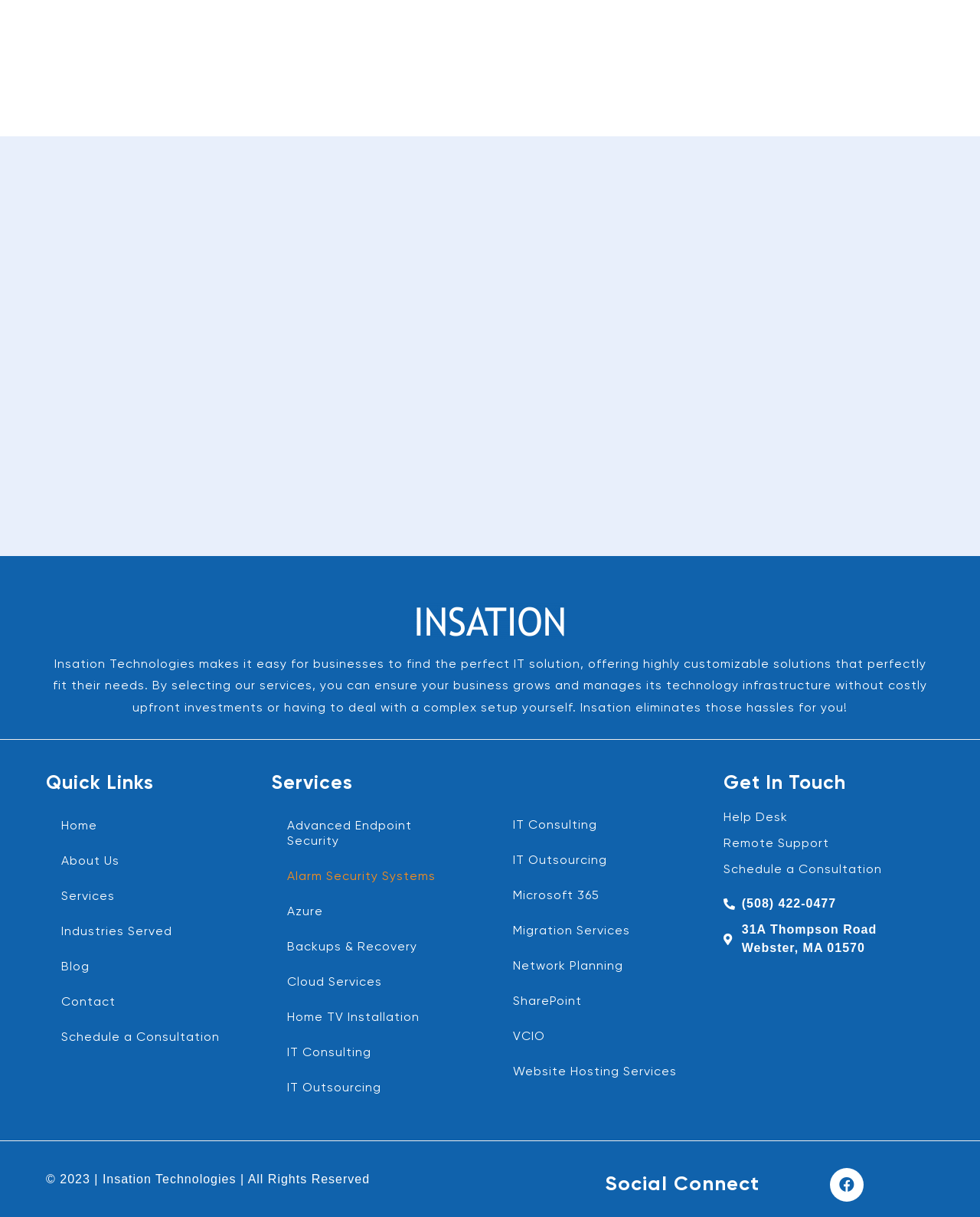Please find the bounding box coordinates of the element that you should click to achieve the following instruction: "Schedule a consultation". The coordinates should be presented as four float numbers between 0 and 1: [left, top, right, bottom].

[0.047, 0.838, 0.262, 0.867]